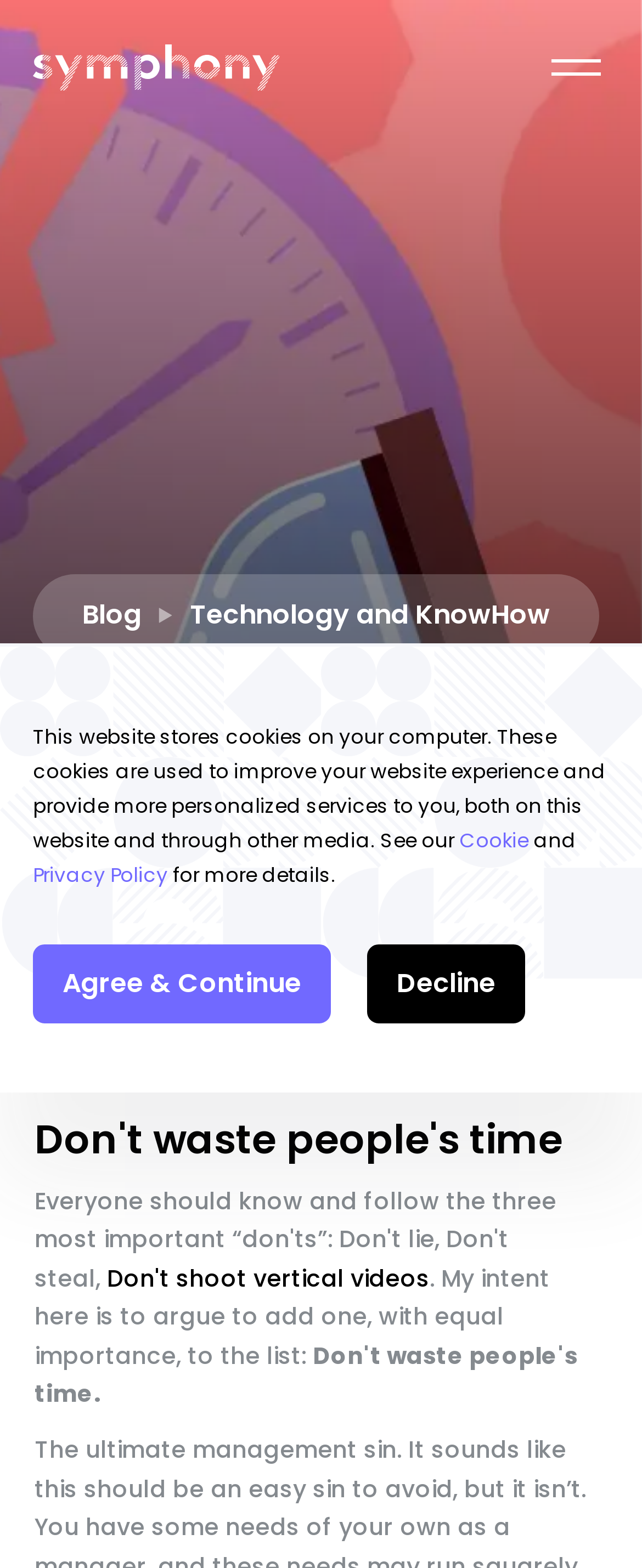Illustrate the webpage with a detailed description.

The webpage appears to be a blog post titled "The ultimate management sin" on a website called Symphony. At the top, there is a header section that contains a Symphony logo on the left and a hamburger menu button on the right. Below the header, there is a large image that spans the entire width of the page, with the title "The ultimate management sin" written in a prominent font.

On the left side of the page, there are several links, including "Blog" and "Technology and KnowHow", accompanied by small icons. Below these links, there is a heading that reads "The ultimate management sin" again, followed by a smaller image of the Symphony logo.

The main content of the page starts with a heading that says "Don't waste people's time", followed by a paragraph of text that argues for adding a new item to a list. There is also a link to another article titled "Don't shoot vertical videos" nearby.

On the right side of the page, there is a section that displays a message about cookies and privacy, with links to the Cookie and Privacy Policy pages. Below this section, there are two buttons: "Agree & Continue" and "Decline".

The page also has a few decorative images scattered throughout, including two large images that take up half of the page's width each, and several smaller icons and logos.